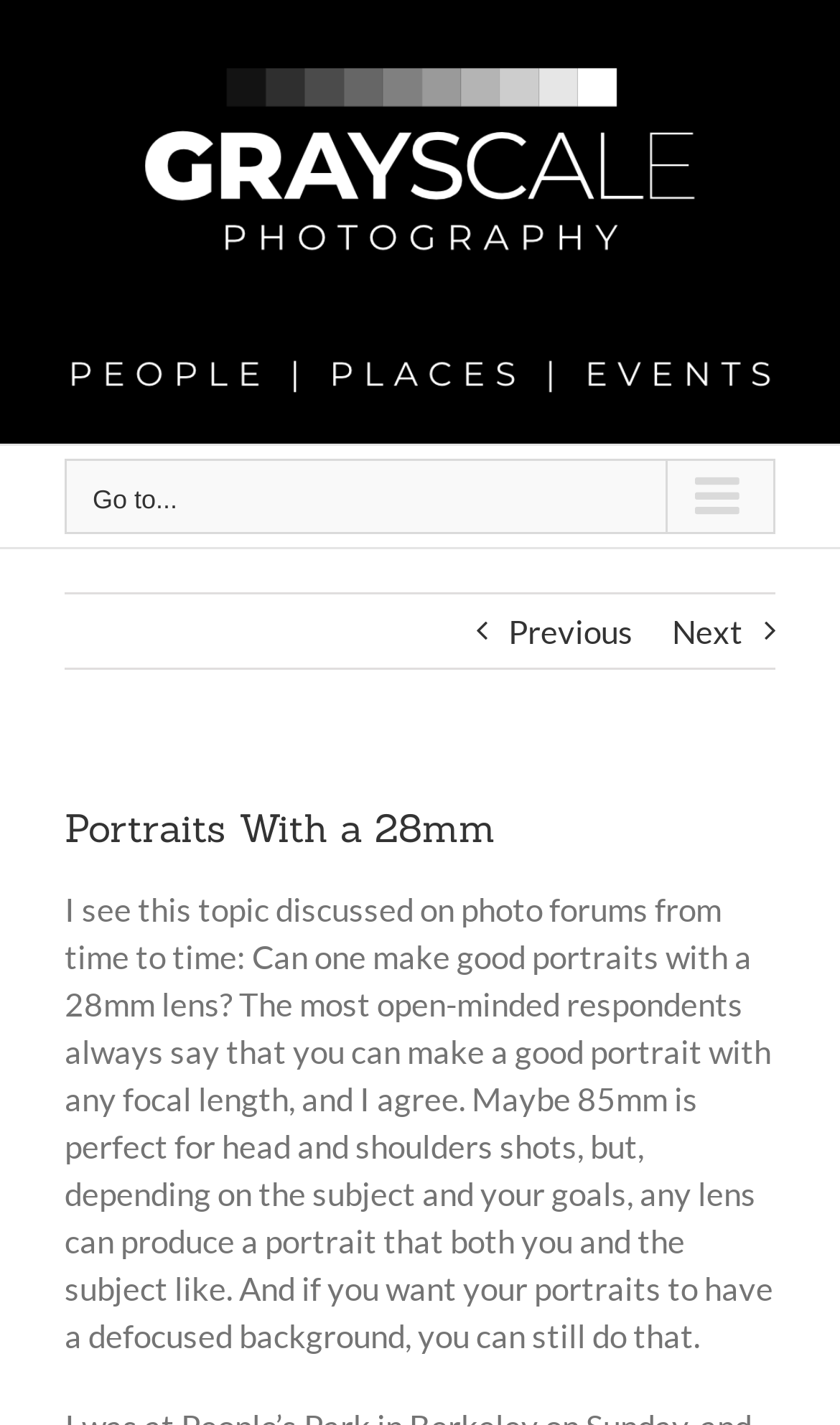Identify the main heading from the webpage and provide its text content.

Portraits With a 28mm